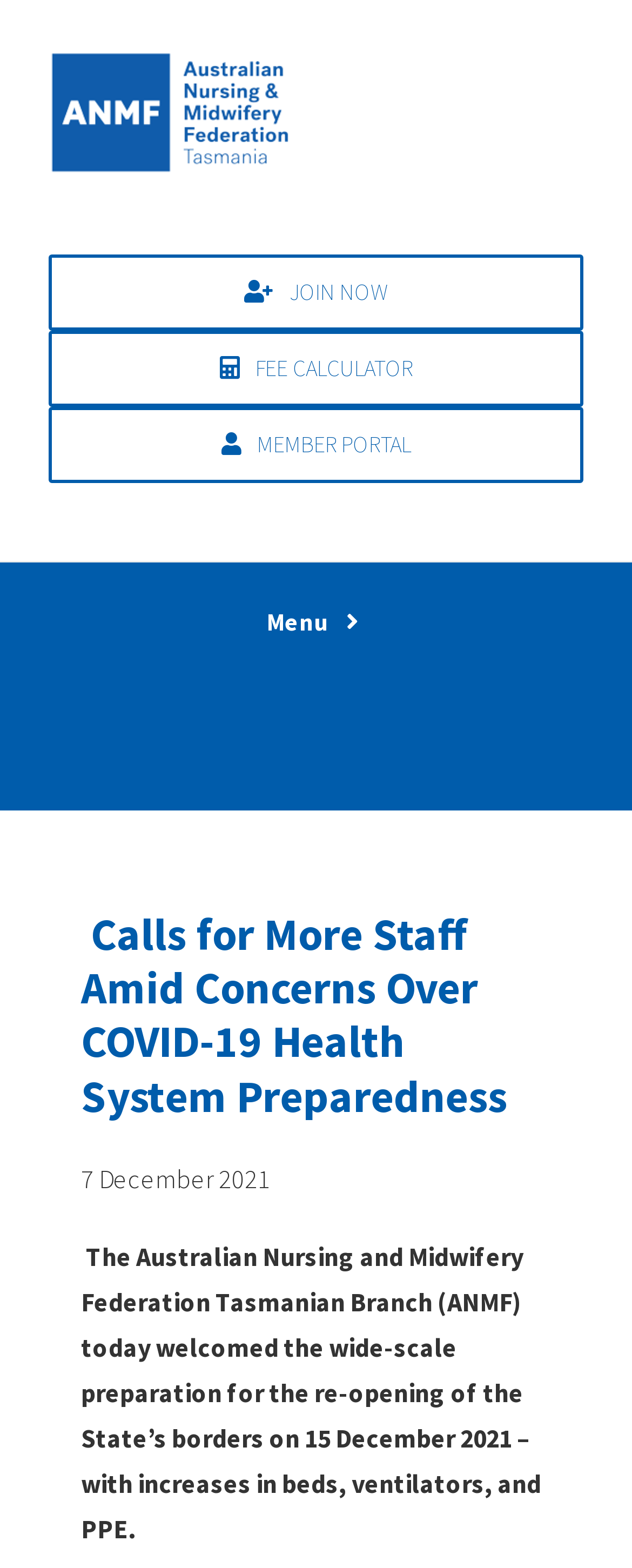Answer the question with a single word or phrase: 
What is the name of the organization?

ANMF